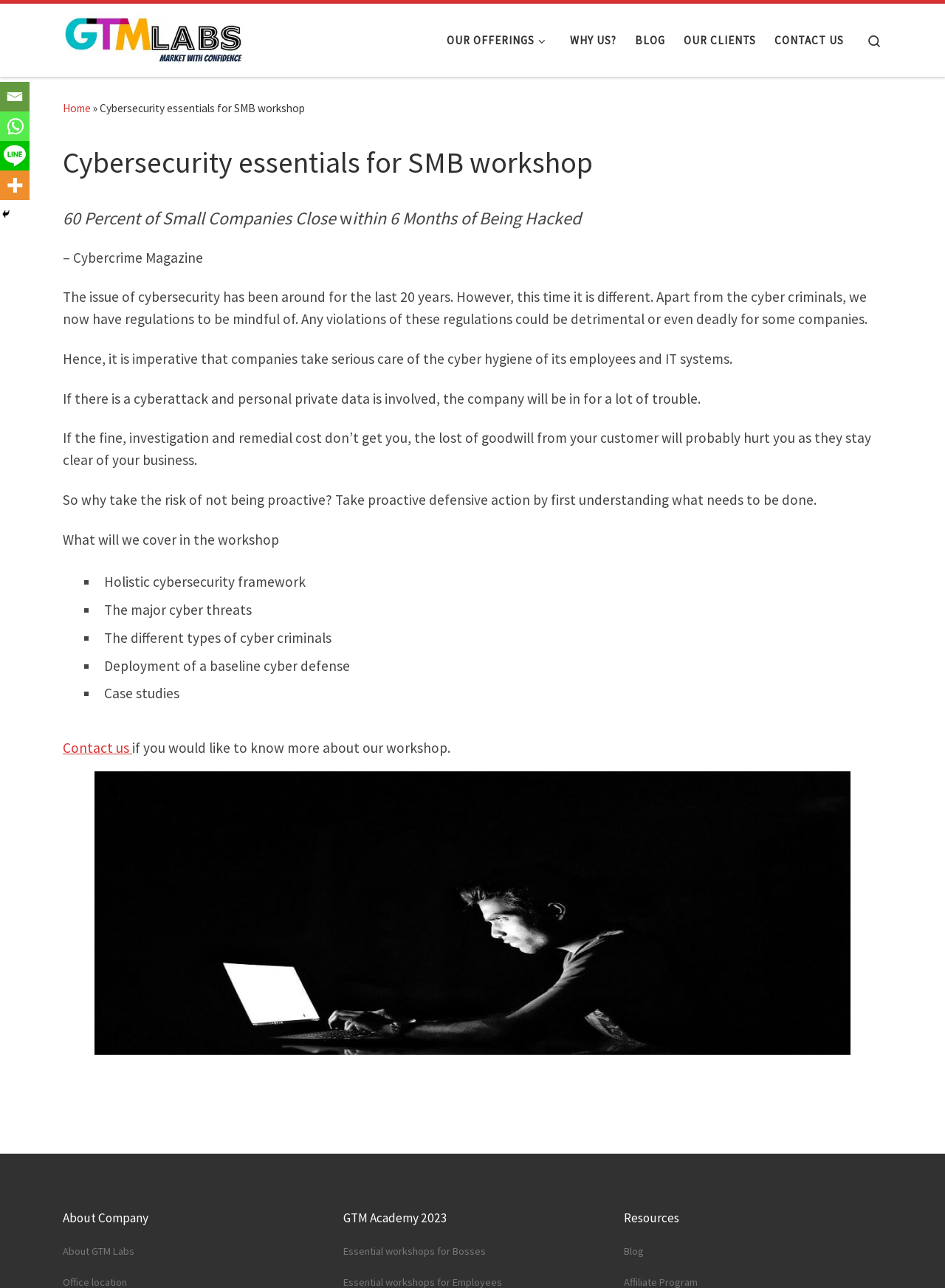Locate the bounding box of the UI element defined by this description: "Essential workshops for Bosses". The coordinates should be given as four float numbers between 0 and 1, formatted as [left, top, right, bottom].

[0.363, 0.966, 0.514, 0.977]